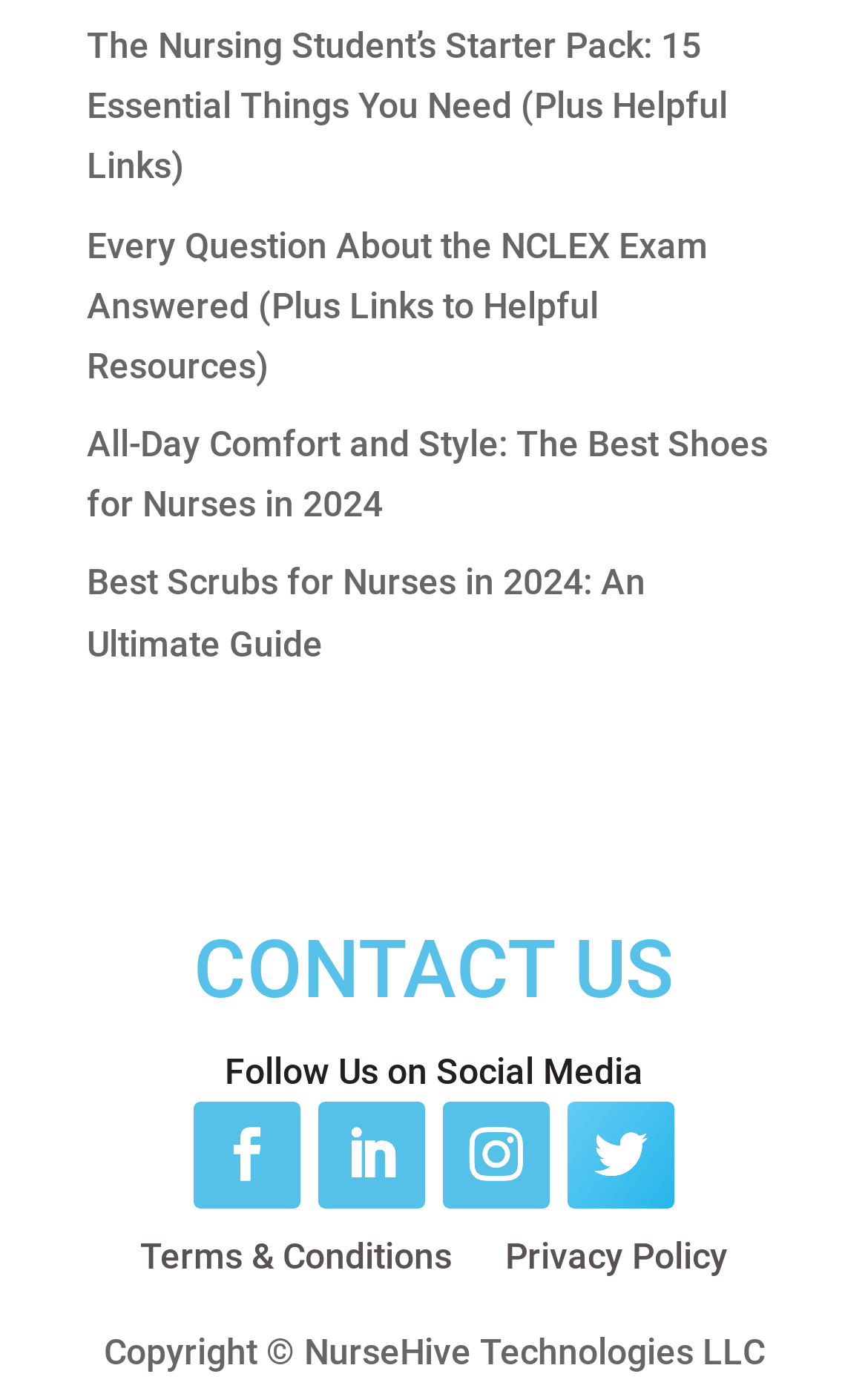Please predict the bounding box coordinates (top-left x, top-left y, bottom-right x, bottom-right y) for the UI element in the screenshot that fits the description: Terms & Conditions

[0.136, 0.886, 0.546, 0.917]